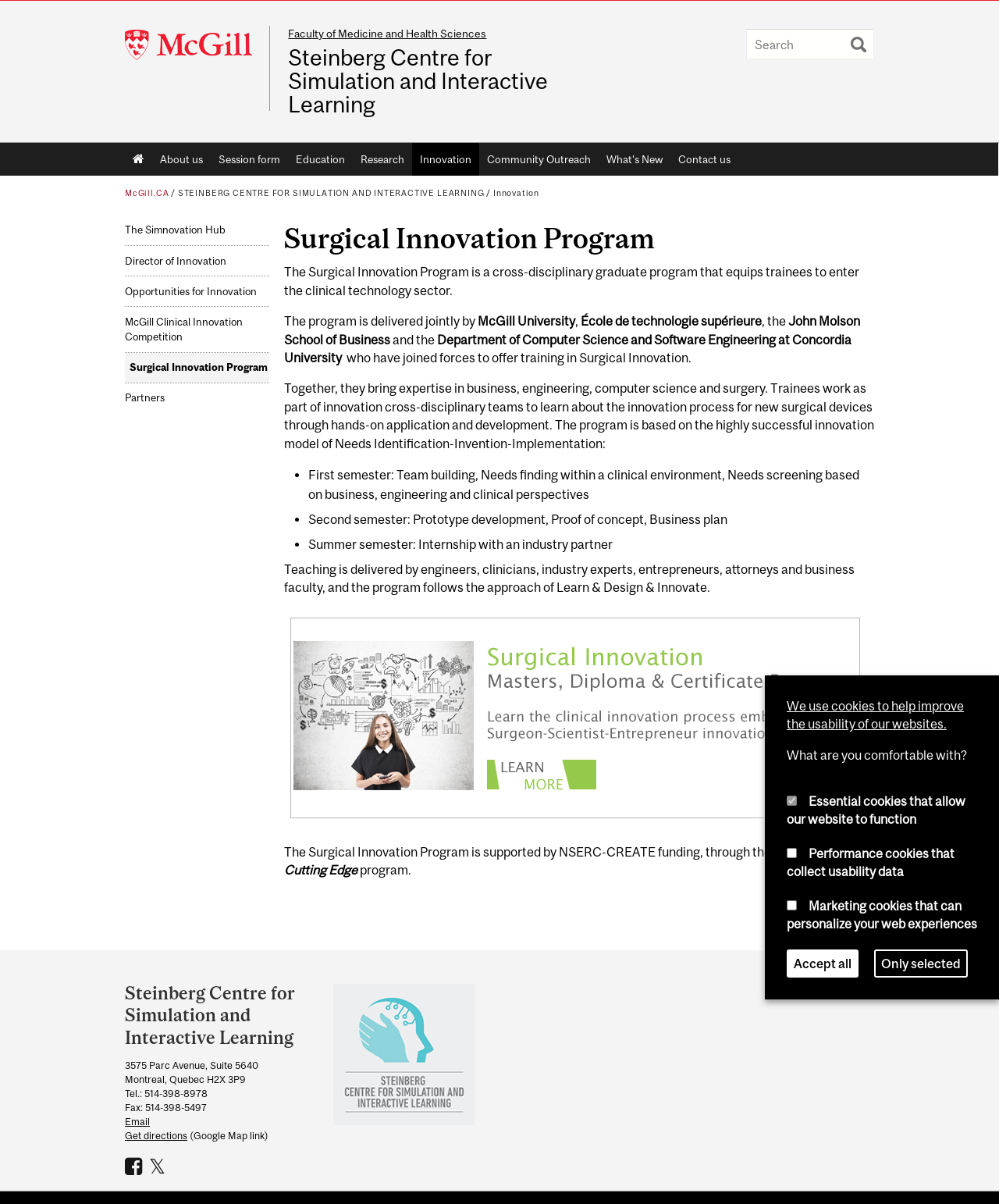Determine the bounding box coordinates of the clickable region to carry out the instruction: "View the Steinberg Centre for Simulation and Interactive Learning on the map".

[0.125, 0.938, 0.188, 0.948]